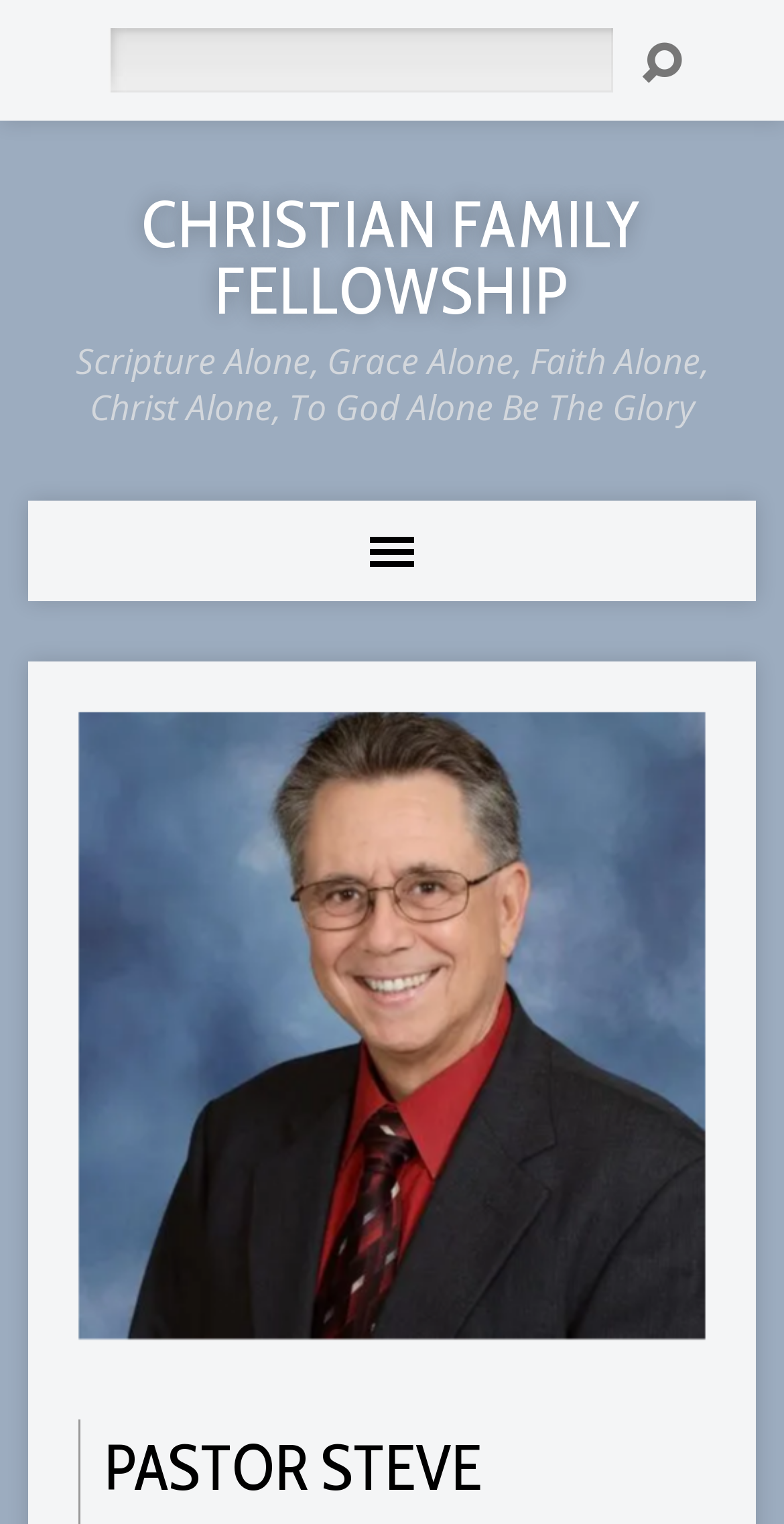What is the layout of the main content section?
Based on the image, give a concise answer in the form of a single word or short phrase.

Table